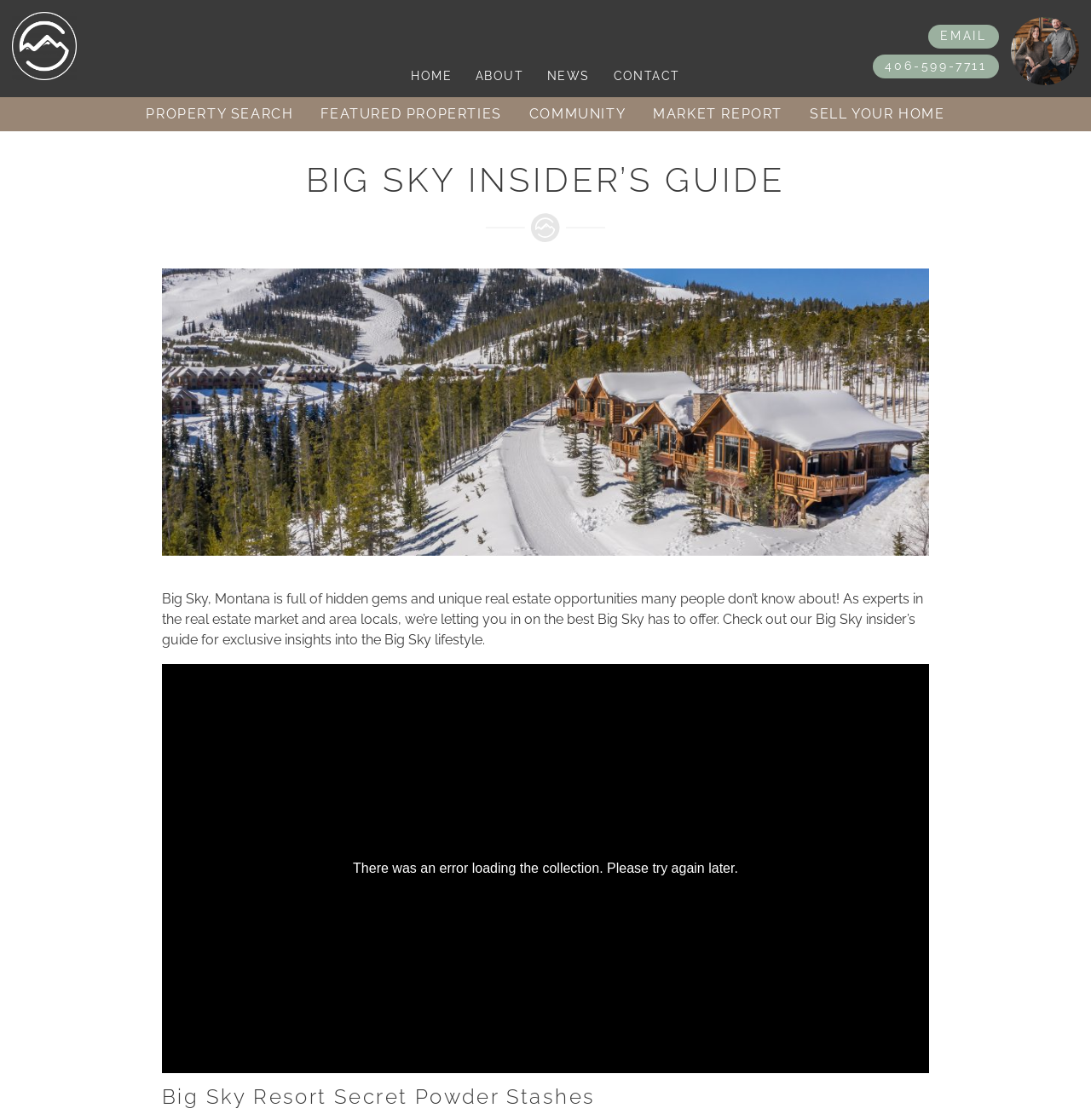Locate the bounding box coordinates of the element you need to click to accomplish the task described by this instruction: "search for properties".

[0.121, 0.087, 0.282, 0.117]